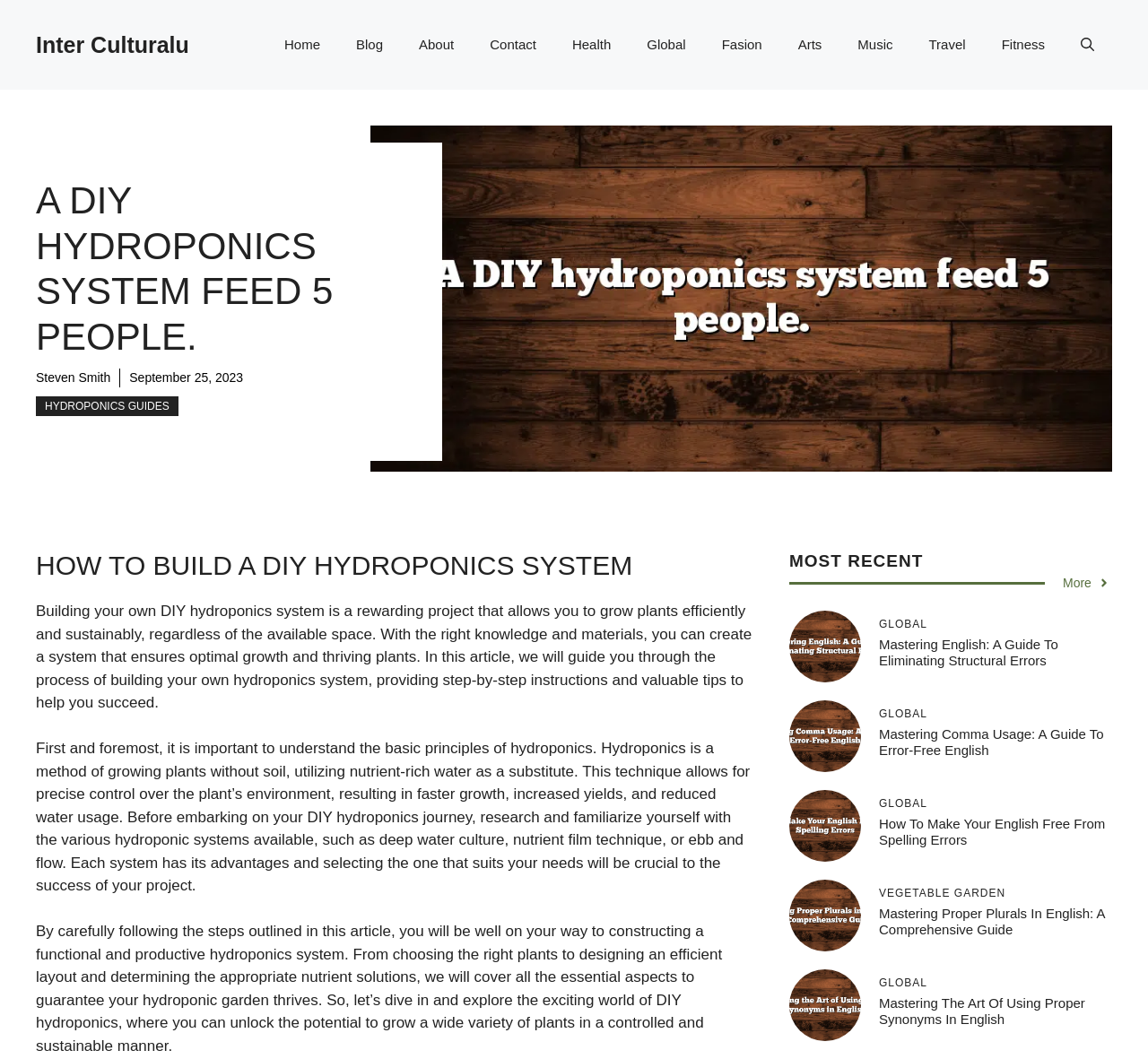Identify the bounding box coordinates for the UI element described as follows: "Inter Culturalu". Ensure the coordinates are four float numbers between 0 and 1, formatted as [left, top, right, bottom].

[0.031, 0.03, 0.165, 0.054]